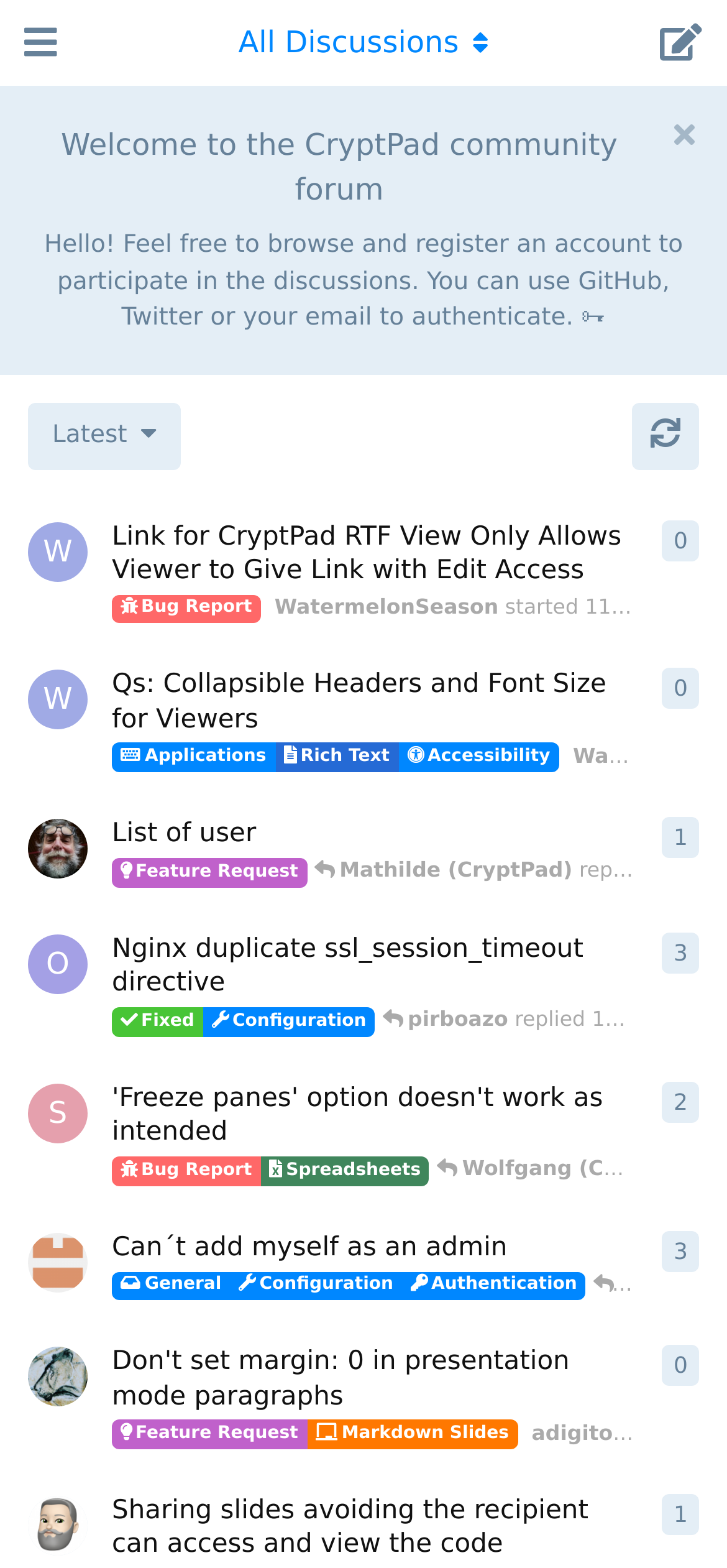What is the title or heading displayed on the webpage?

Welcome to the CryptPad community forum